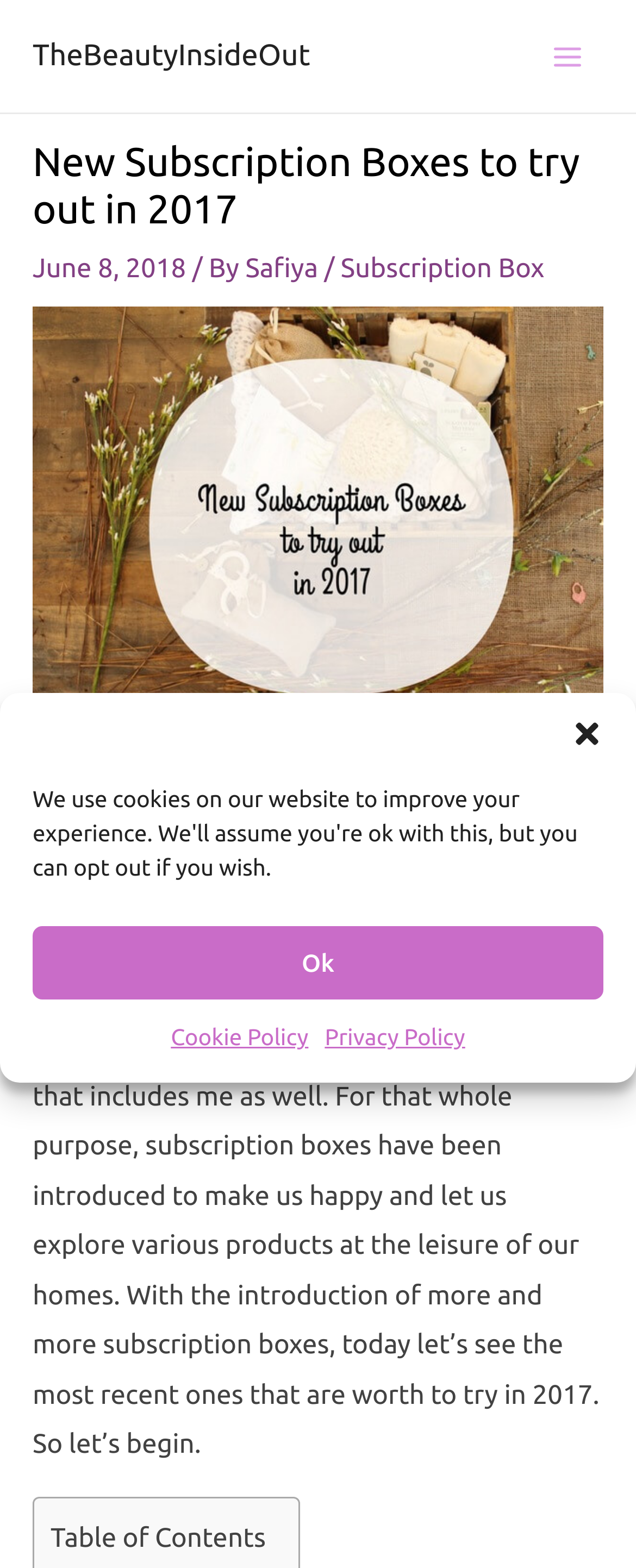Specify the bounding box coordinates of the element's area that should be clicked to execute the given instruction: "check the Subscription Box link". The coordinates should be four float numbers between 0 and 1, i.e., [left, top, right, bottom].

[0.536, 0.162, 0.856, 0.181]